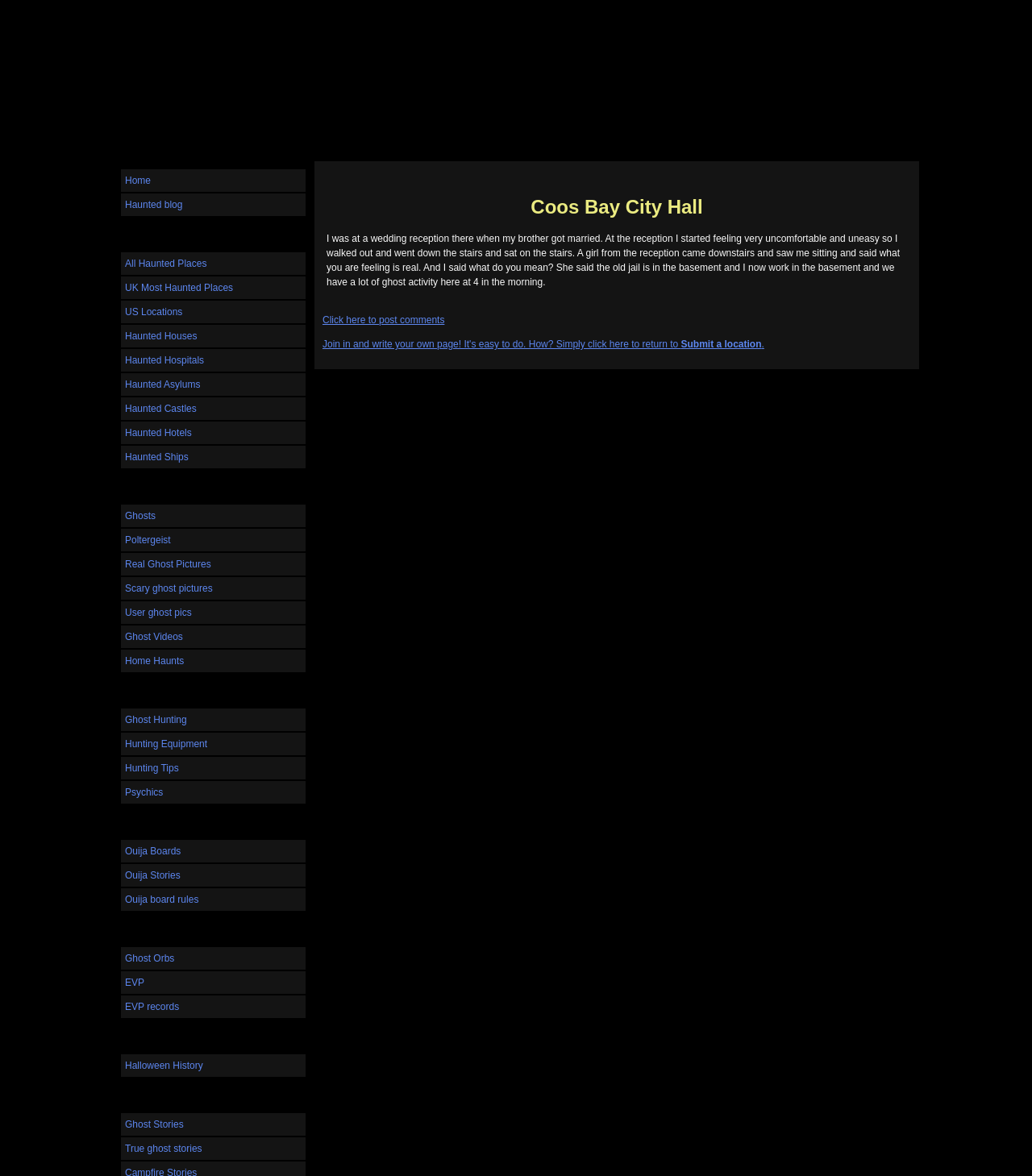What is the topic of the webpage?
Answer the question with a single word or phrase, referring to the image.

Ghost and Haunted Places